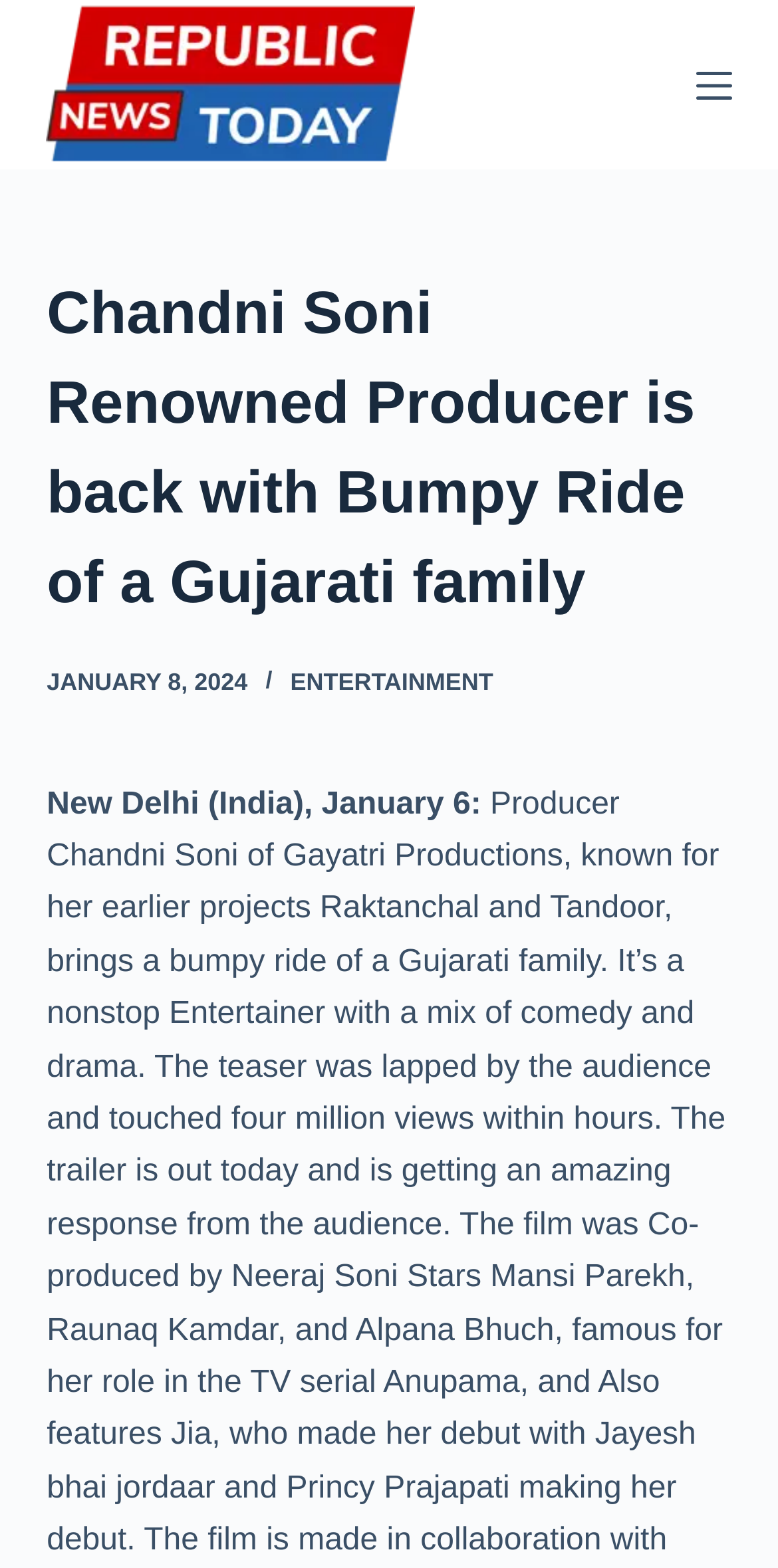What is the name of the renowned producer?
Please provide a full and detailed response to the question.

The question can be answered by looking at the main heading of the webpage, which states 'Chandni Soni Renowned Producer is back with Bumpy Ride of a Gujarati family'. The name of the renowned producer is mentioned at the beginning of the heading.